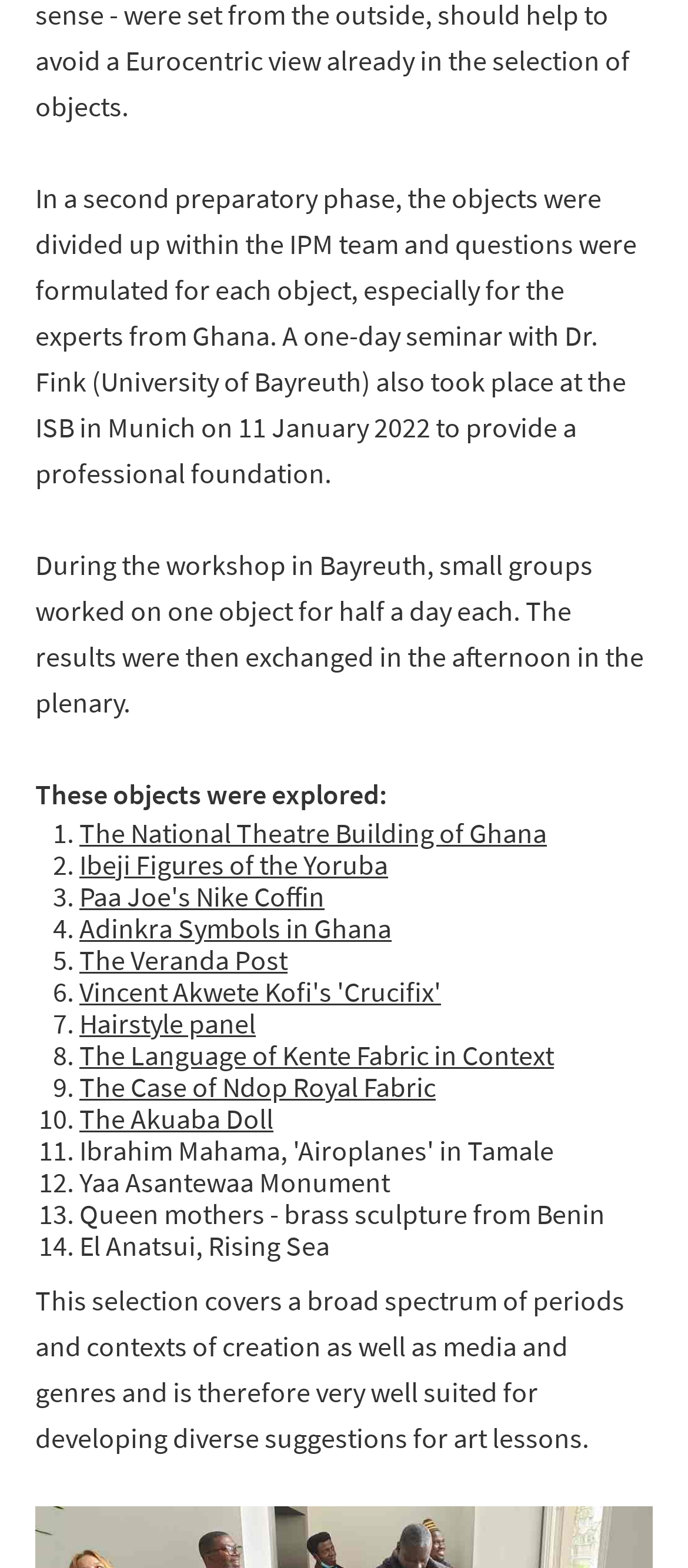Extract the bounding box coordinates for the UI element described as: "Ibeji Figures of the Yoruba".

[0.115, 0.54, 0.564, 0.562]